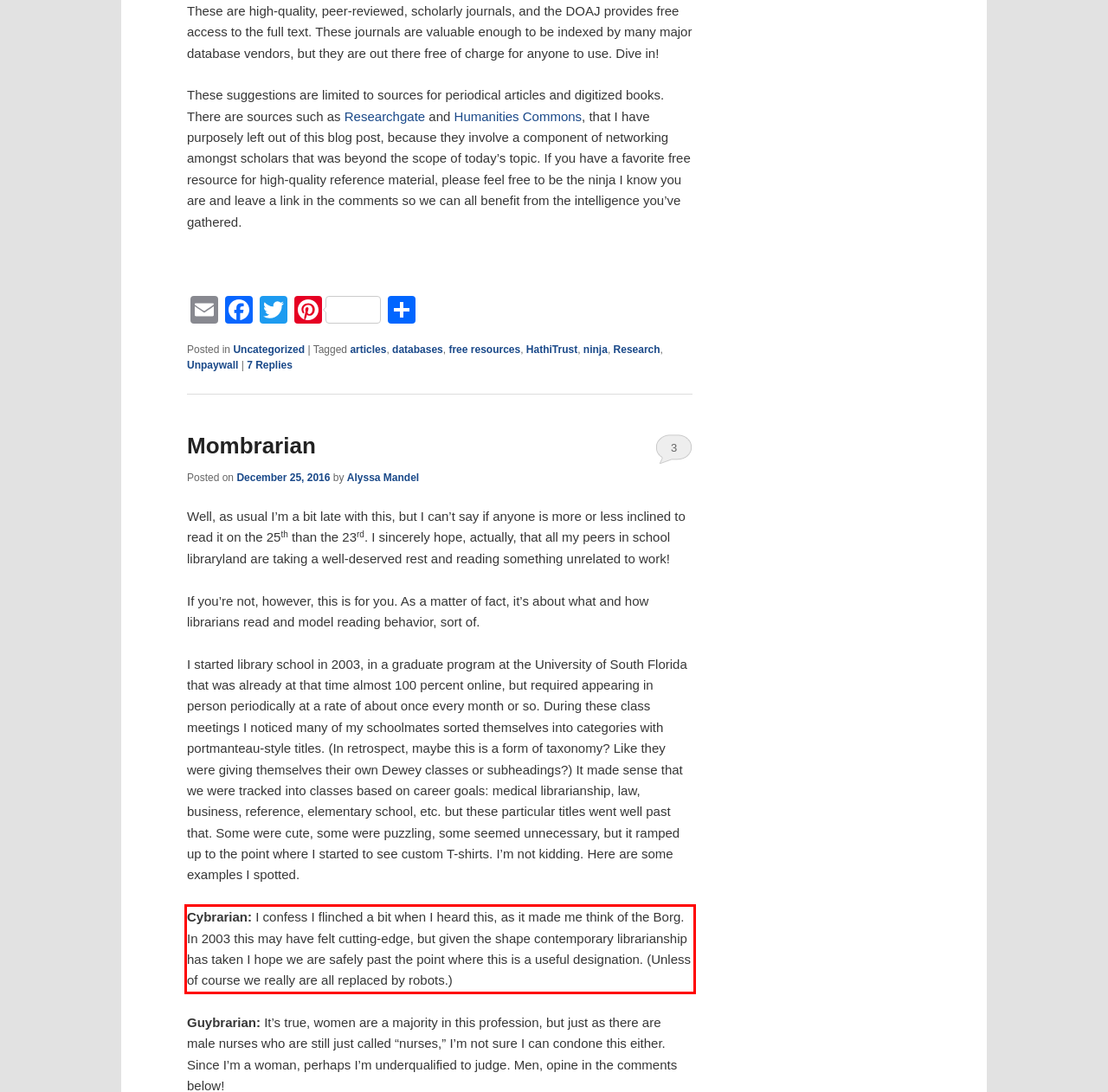You have a screenshot of a webpage with a UI element highlighted by a red bounding box. Use OCR to obtain the text within this highlighted area.

Cybrarian: I confess I flinched a bit when I heard this, as it made me think of the Borg. In 2003 this may have felt cutting-edge, but given the shape contemporary librarianship has taken I hope we are safely past the point where this is a useful designation. (Unless of course we really are all replaced by robots.)